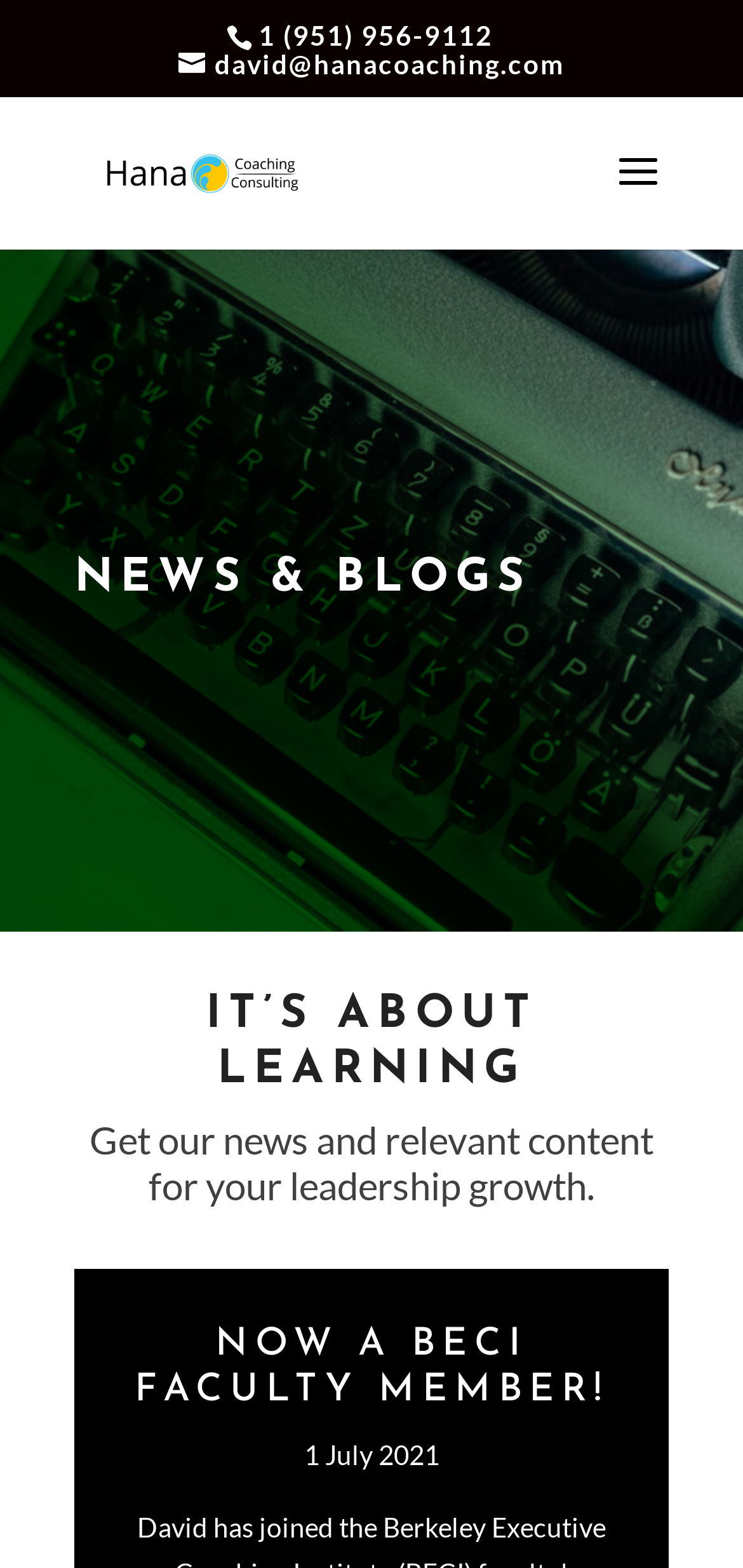Determine the bounding box for the described HTML element: "Now a BECI Faculty Member!". Ensure the coordinates are four float numbers between 0 and 1 in the format [left, top, right, bottom].

[0.181, 0.845, 0.819, 0.899]